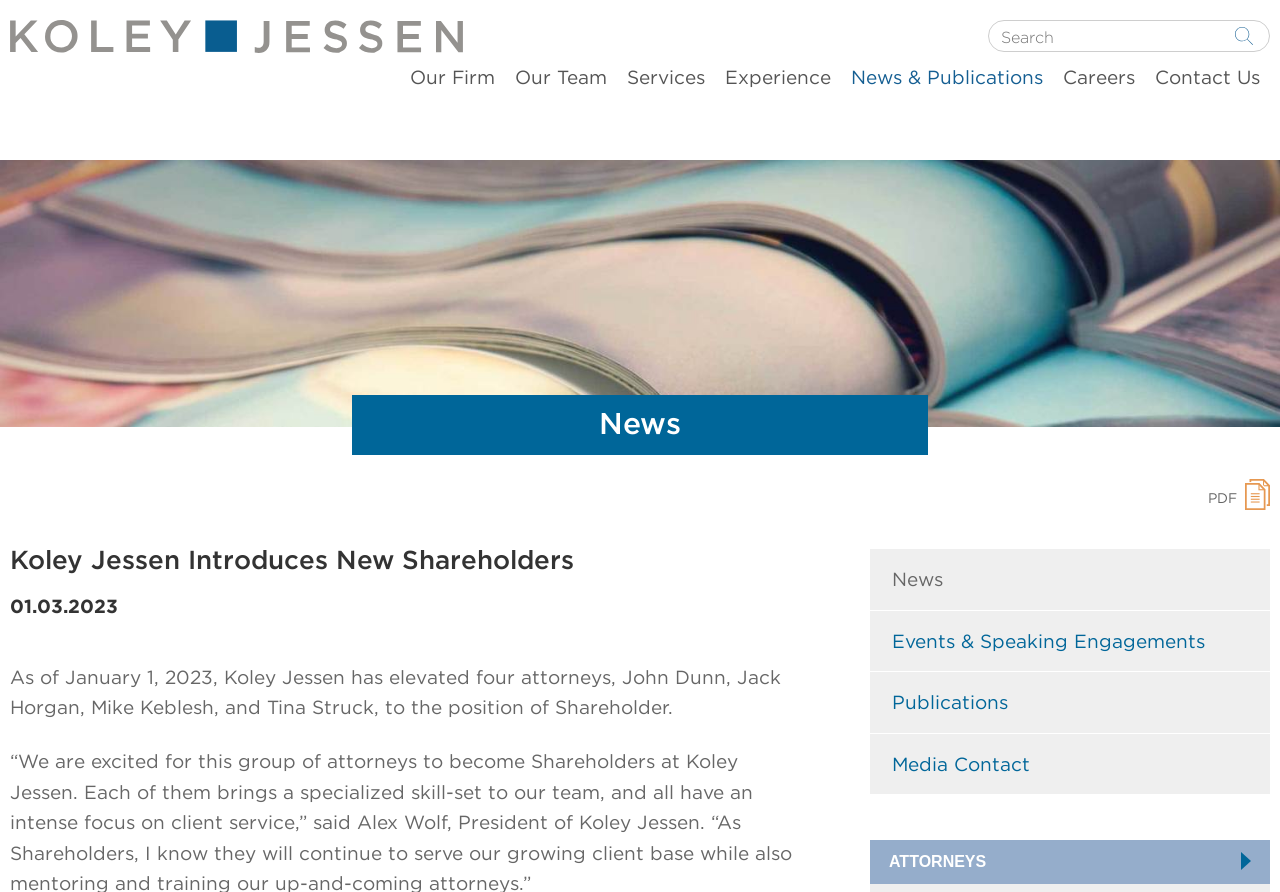Respond with a single word or short phrase to the following question: 
What is the purpose of the button with a search icon?

Search